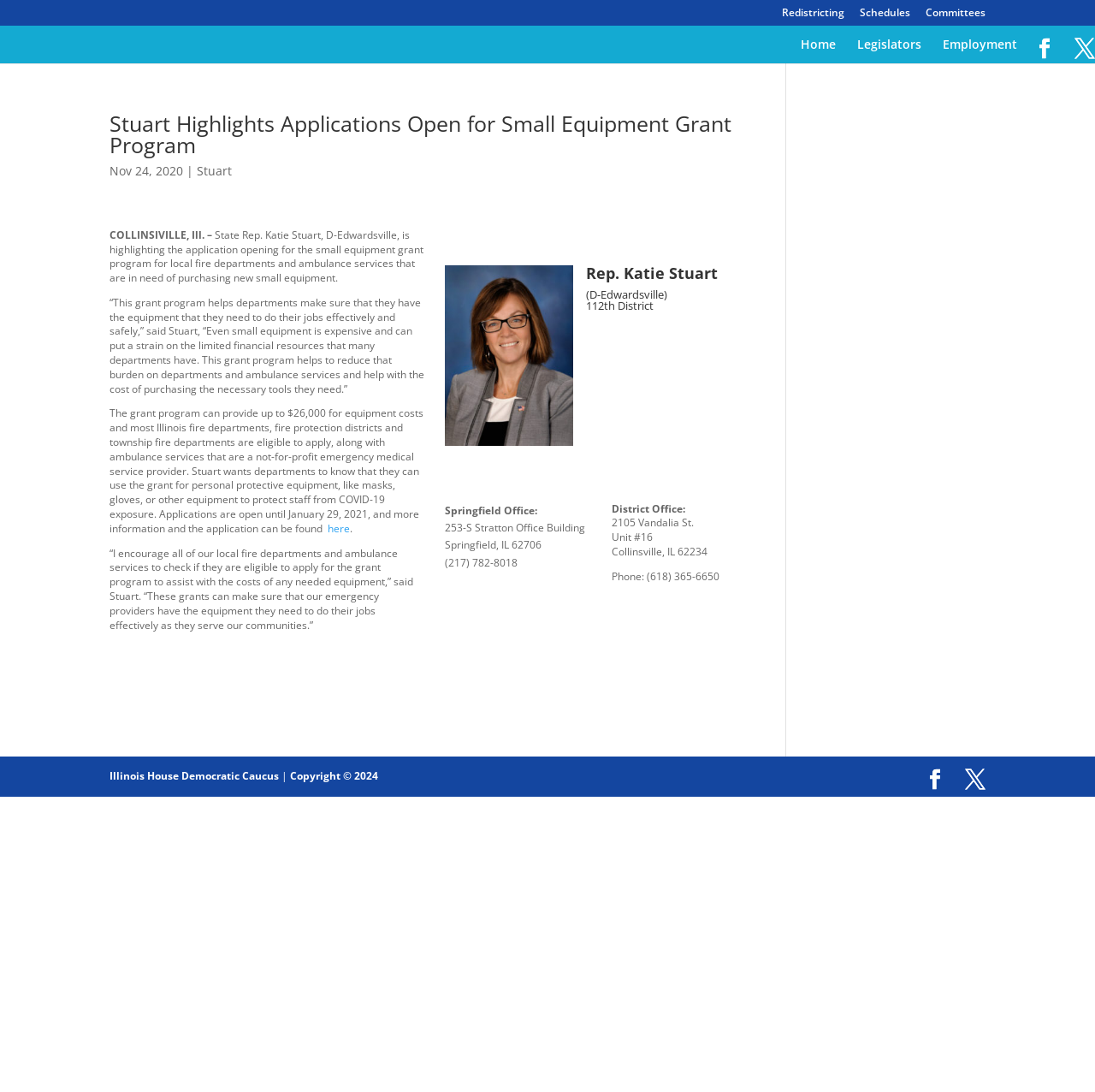Please determine the heading text of this webpage.

Stuart Highlights Applications Open for Small Equipment Grant Program